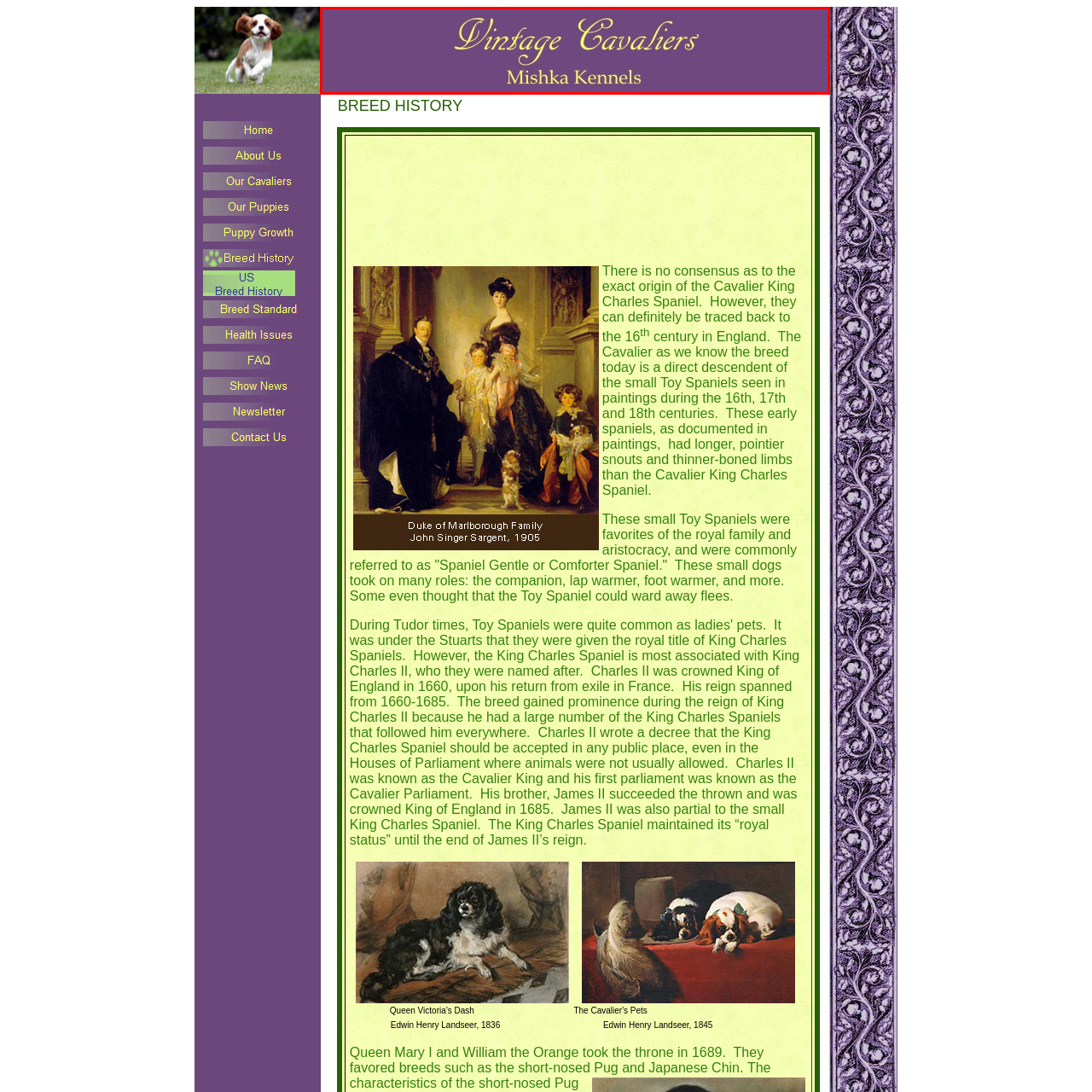Carefully examine the image inside the red box and generate a detailed caption for it.

The image features an elegant header for "Vintage Cavaliers" from Mishka Kennels, set against a rich purple background. The title "Vintage Cavaliers" is prominently displayed in a stylish golden script, conveying a sense of sophistication and charm. Beneath it, the name "Mishka Kennels" appears in a simpler yet refined font, enhancing the overall aesthetic. This design speaks to the dedication and care involved in the breeding and history of Cavalier King Charles Spaniels, inviting viewers to explore more about this cherished breed.